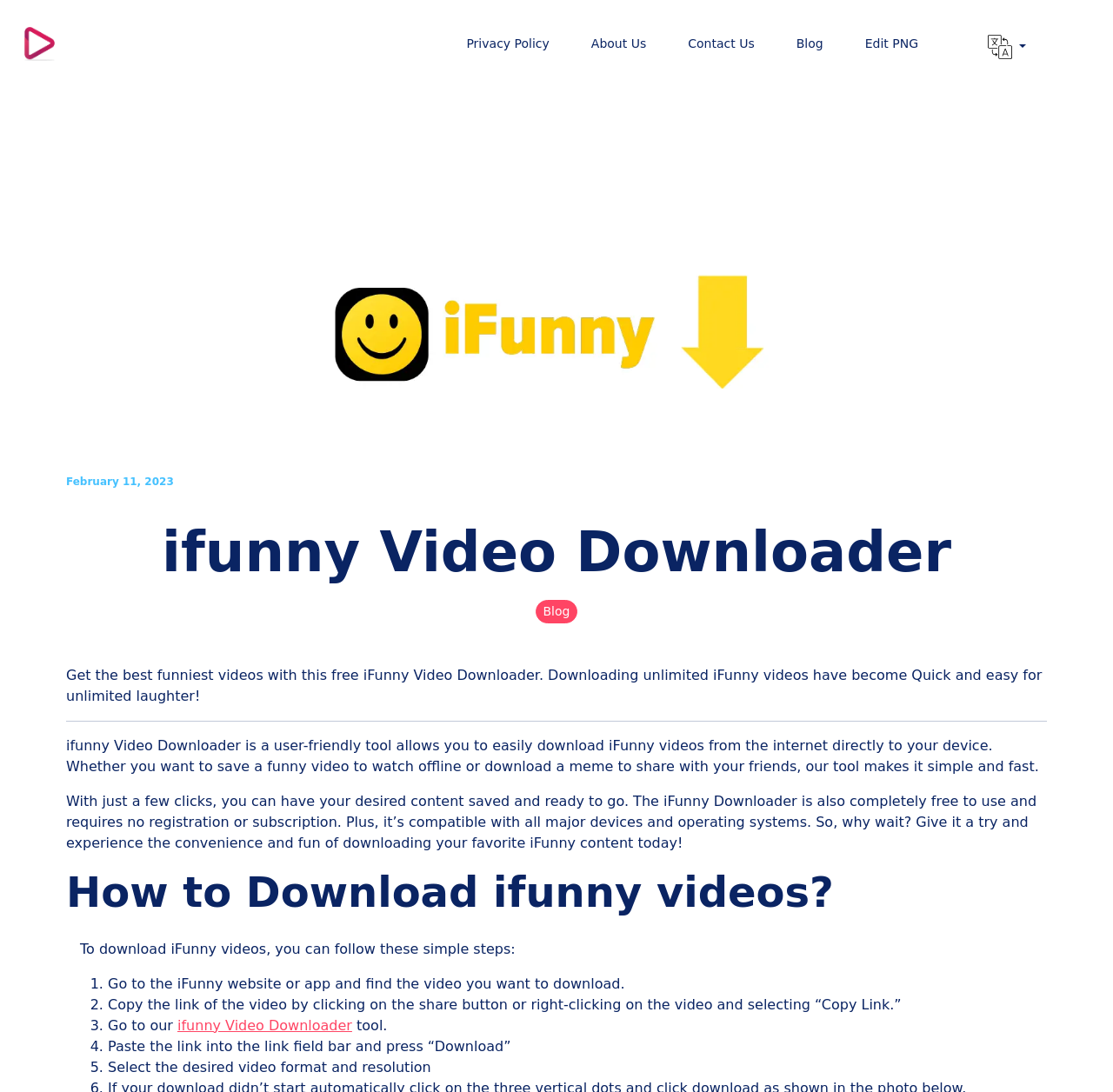Please find the bounding box for the UI component described as follows: "About Us".

[0.512, 0.019, 0.599, 0.049]